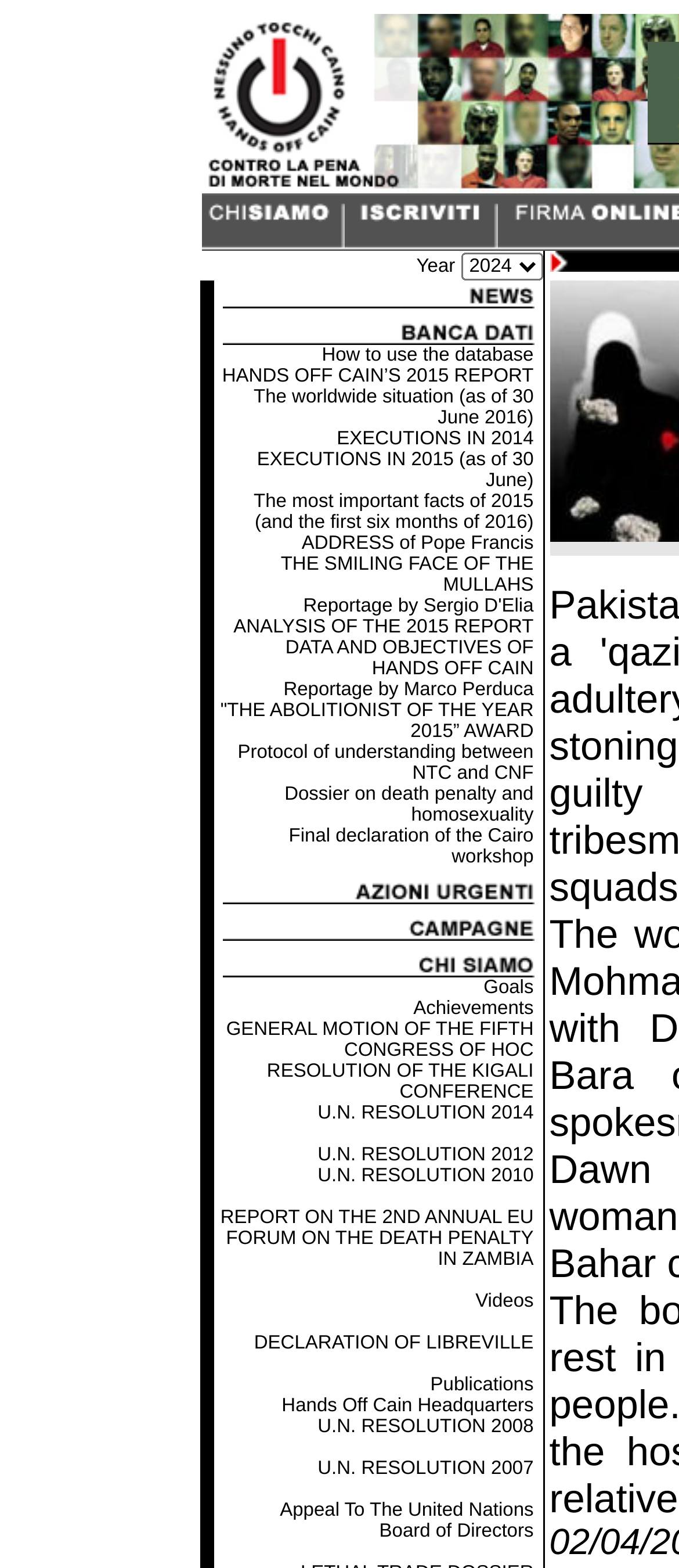Please identify the bounding box coordinates of the element that needs to be clicked to execute the following command: "Browse the database". Provide the bounding box using four float numbers between 0 and 1, formatted as [left, top, right, bottom].

[0.314, 0.22, 0.786, 0.233]